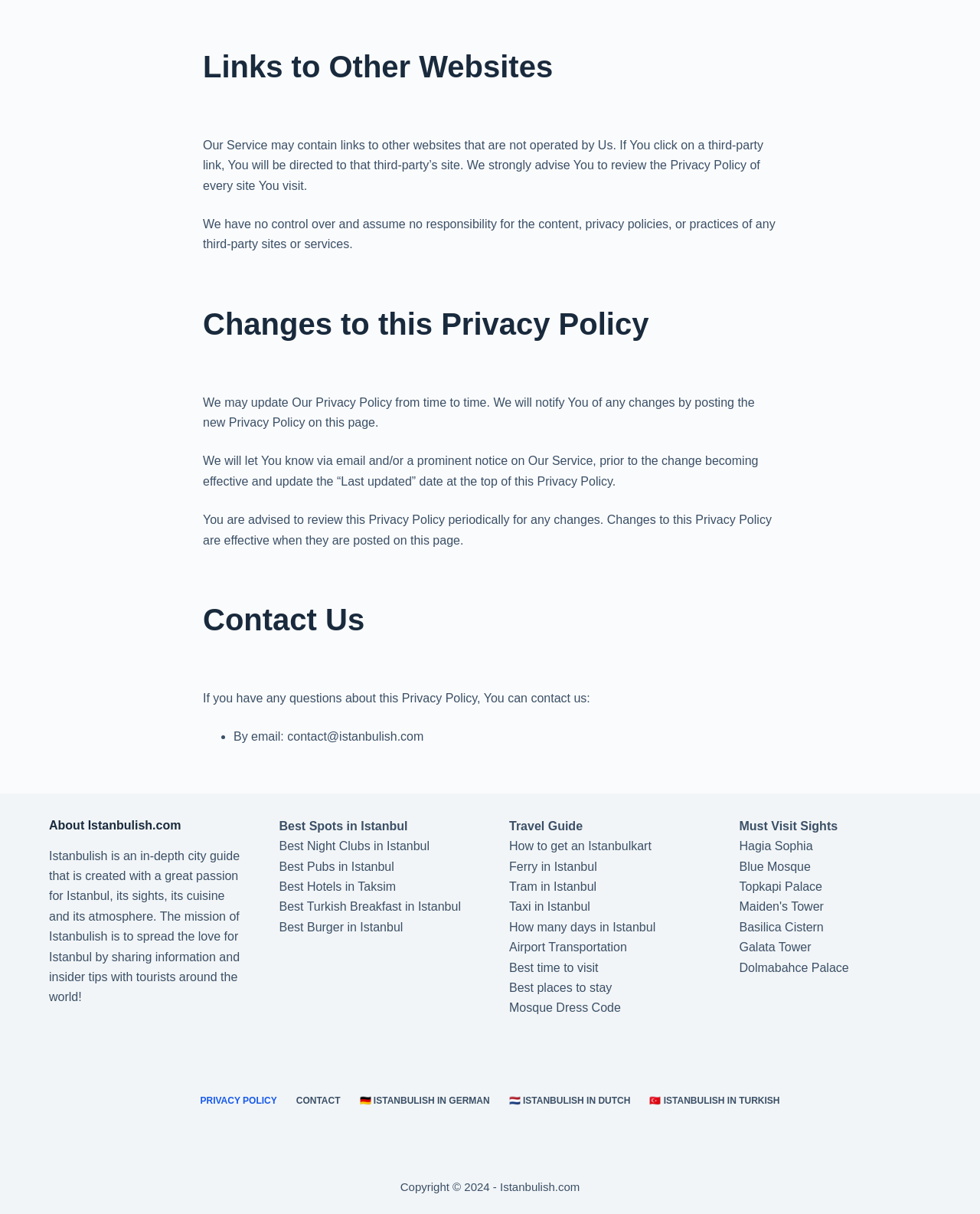Using the webpage screenshot, locate the HTML element that fits the following description and provide its bounding box: "Ferry in Istanbul".

[0.52, 0.708, 0.609, 0.719]